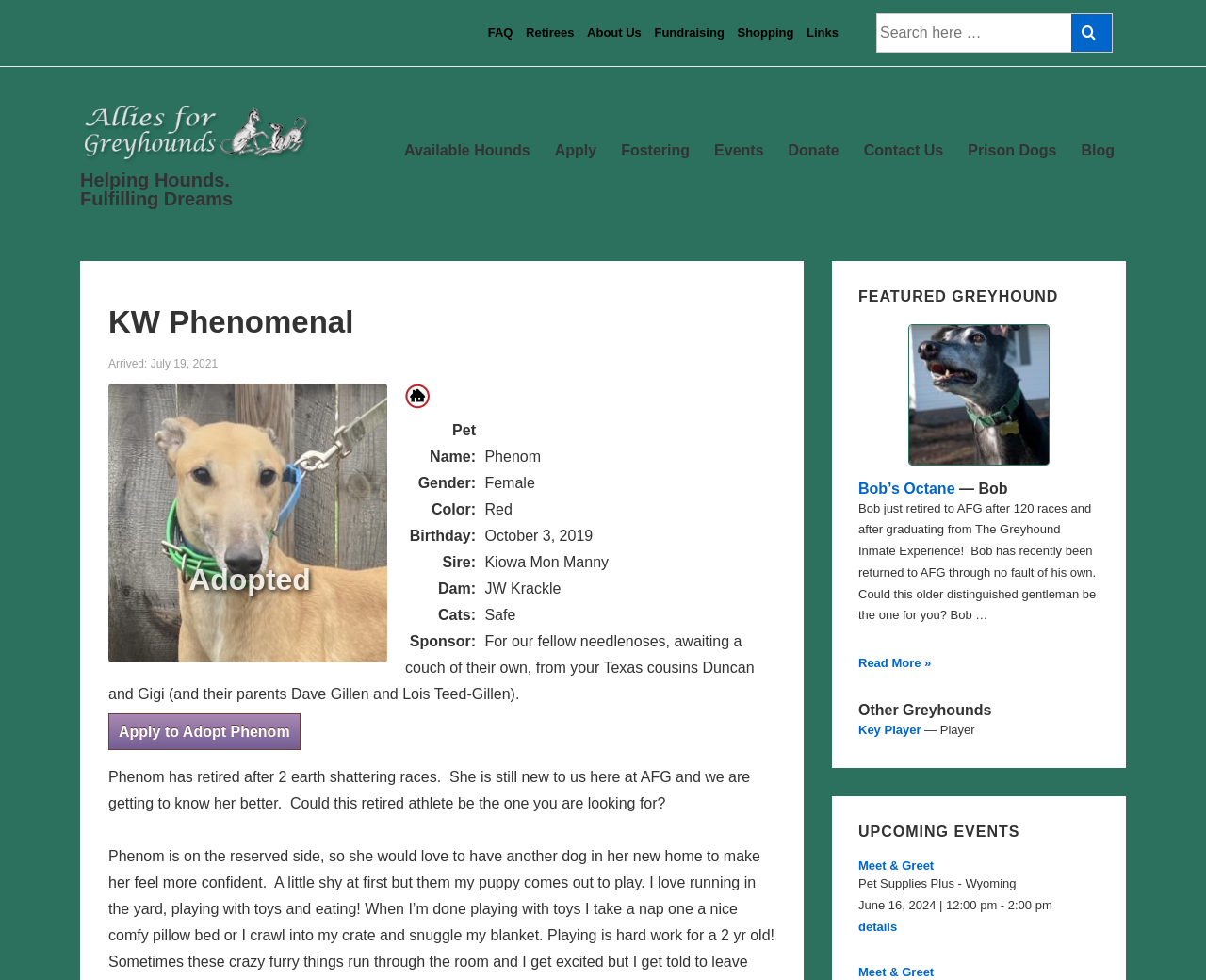Given the element description Bob’s Octane Read More », predict the bounding box coordinates for the UI element in the webpage screenshot. The format should be (top-left x, top-left y, bottom-right x, bottom-right y), and the values should be between 0 and 1.

[0.712, 0.669, 0.772, 0.684]